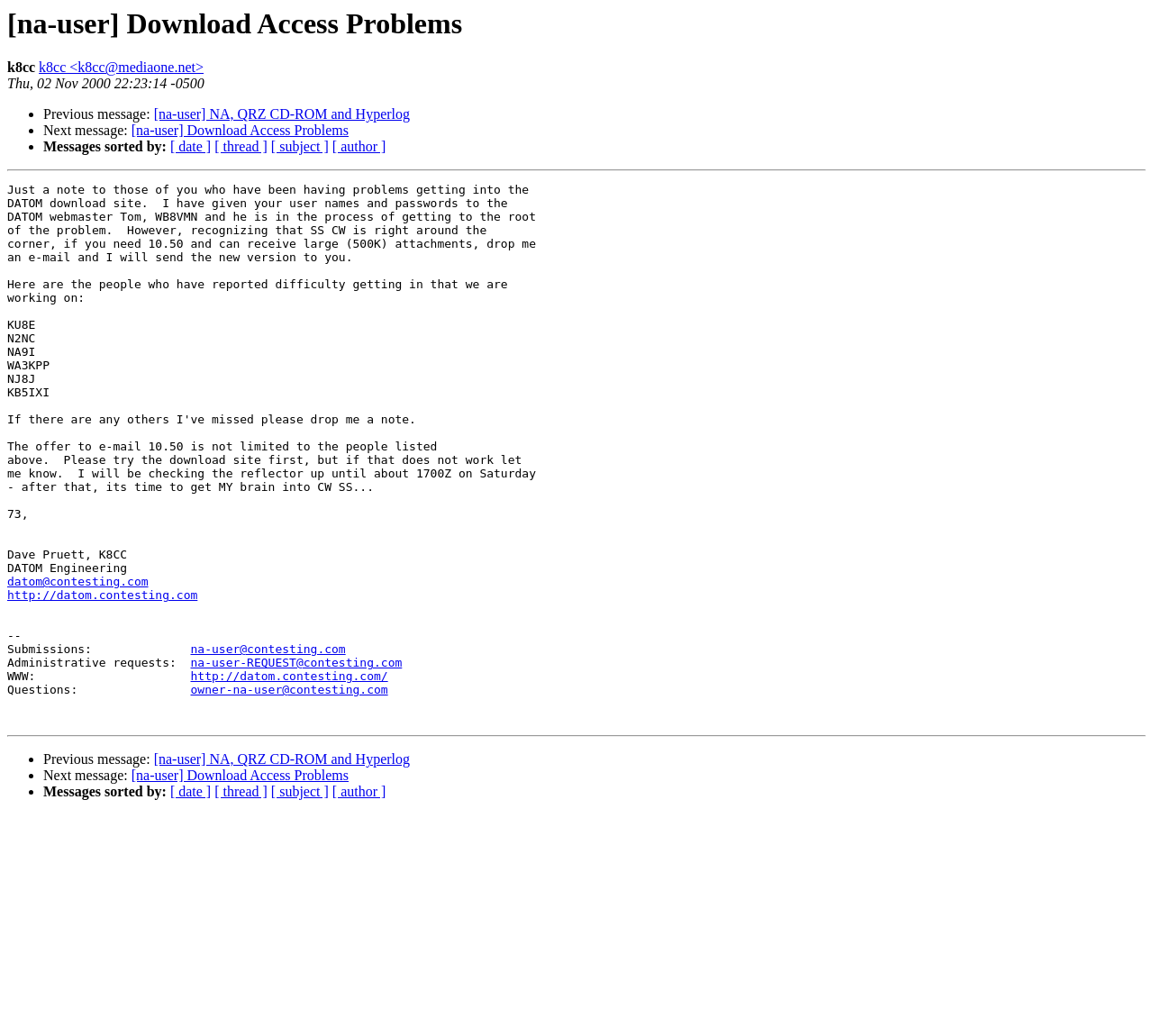Generate an in-depth caption that captures all aspects of the webpage.

This webpage appears to be an archived email thread or forum discussion. At the top, there is a heading that reads "[na-user] Download Access Problems". Below this heading, there is a brief message with the sender's email address "k8cc@mediaone.net" and the date "Thu, 02 Nov 2000 22:23:14 -0500".

The main content of the page is divided into two sections, separated by a horizontal separator line. The first section contains a list of links to previous and next messages, as well as options to sort messages by date, thread, subject, or author. There are three list markers (•) preceding the links to previous and next messages.

In the second section, there is a block of text with several links to email addresses and a website. The text appears to be a signature or footer, providing information on how to submit to the forum, make administrative requests, and access the website.

At the bottom of the page, there is a repetition of the list of links to previous and next messages, as well as the options to sort messages, similar to the first section.